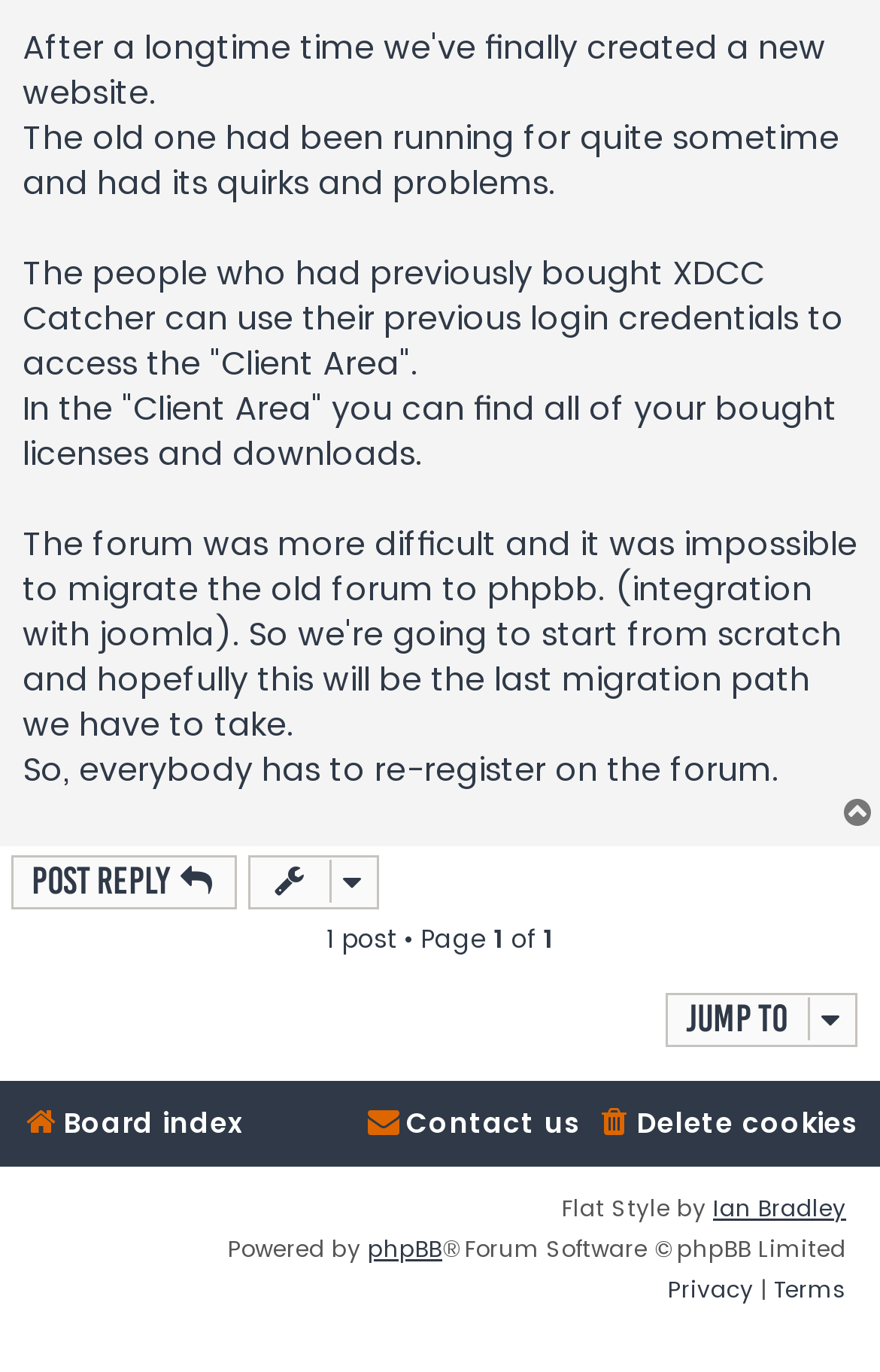Based on the element description Ian Bradley, identify the bounding box coordinates for the UI element. The coordinates should be in the format (top-left x, top-left y, bottom-right x, bottom-right y) and within the 0 to 1 range.

[0.81, 0.866, 0.962, 0.896]